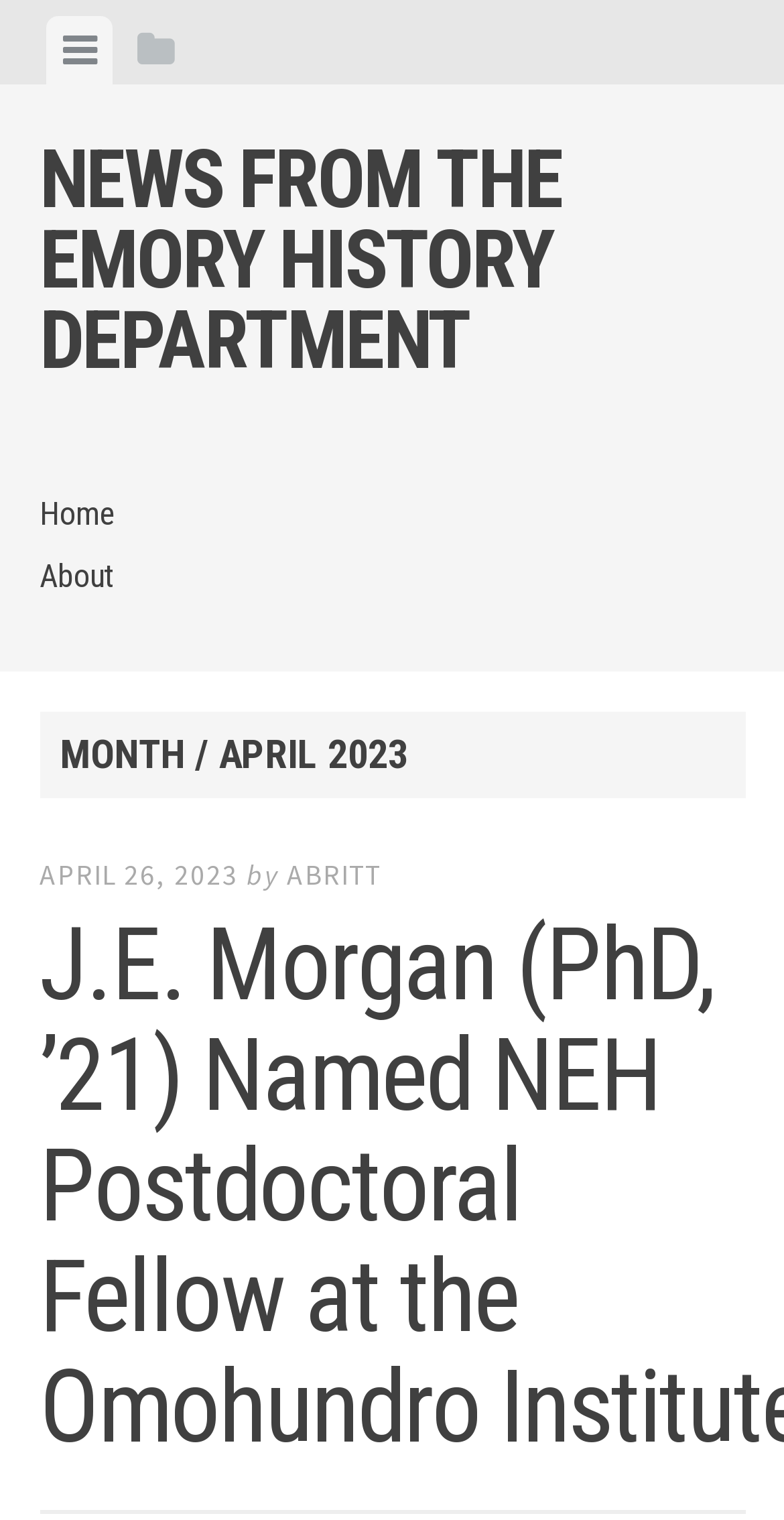Use one word or a short phrase to answer the question provided: 
What is the name of the person mentioned in the second news item?

ABRITT